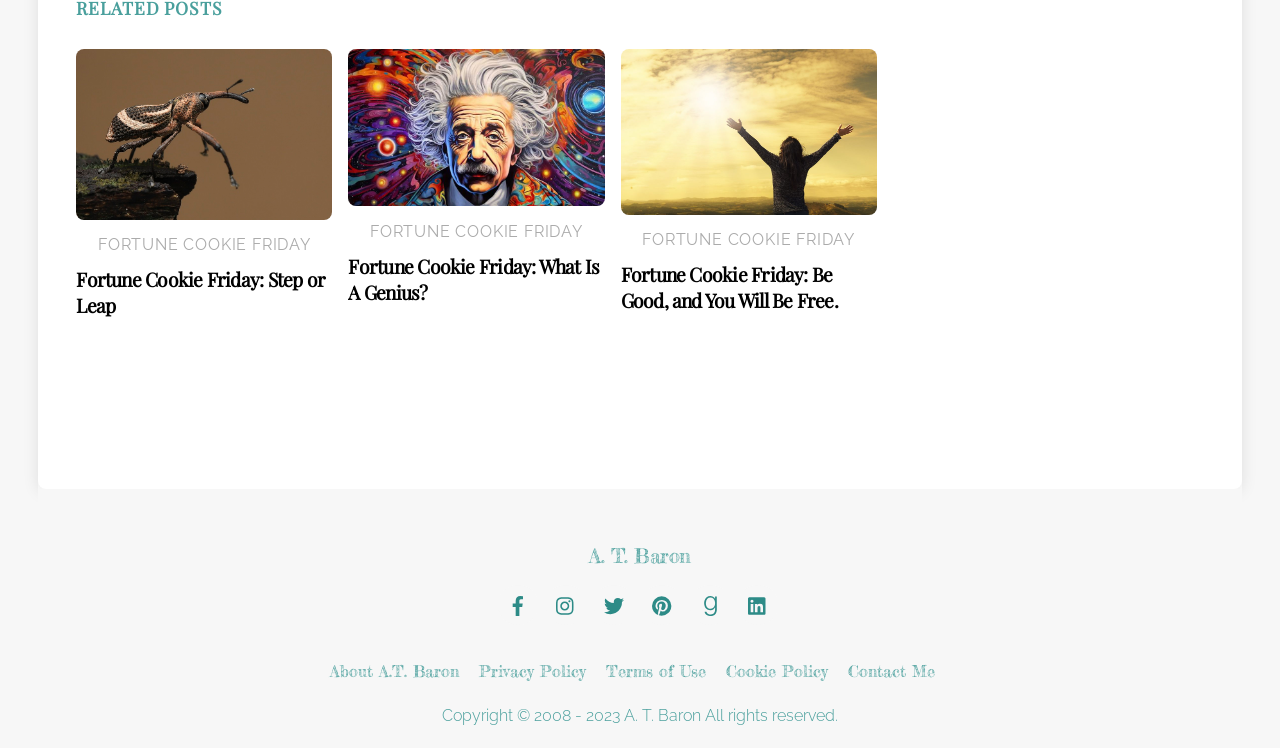Answer the following query with a single word or phrase:
What is the format of the articles on this webpage?

Image, link, and heading